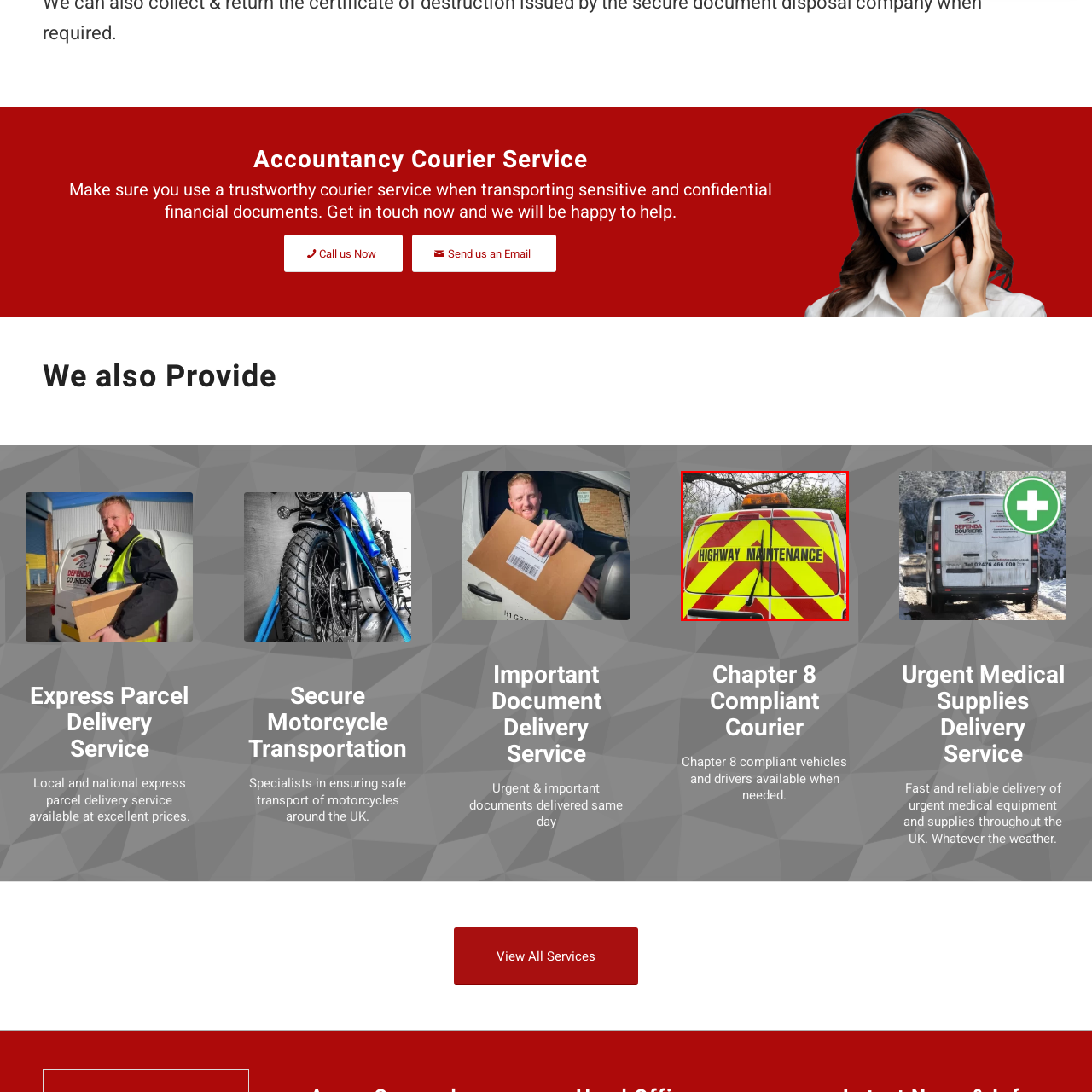Generate a detailed caption for the content inside the red bounding box.

The image depicts the rear view of a vehicle used for highway maintenance, prominently displaying the phrase "HIGHWAY MAINTENANCE" in bold lettering. The vehicle features a bright yellow background with distinctive red diagonal stripes, a design that enhances visibility for safety purposes. At the top of the vehicle, there is an orange flashing light, indicating that the vehicle is either in operation or responding to a maintenance situation. This type of vehicle is essential for ensuring the safety and upkeep of roadways, indicating that maintenance work is being conducted in the area.